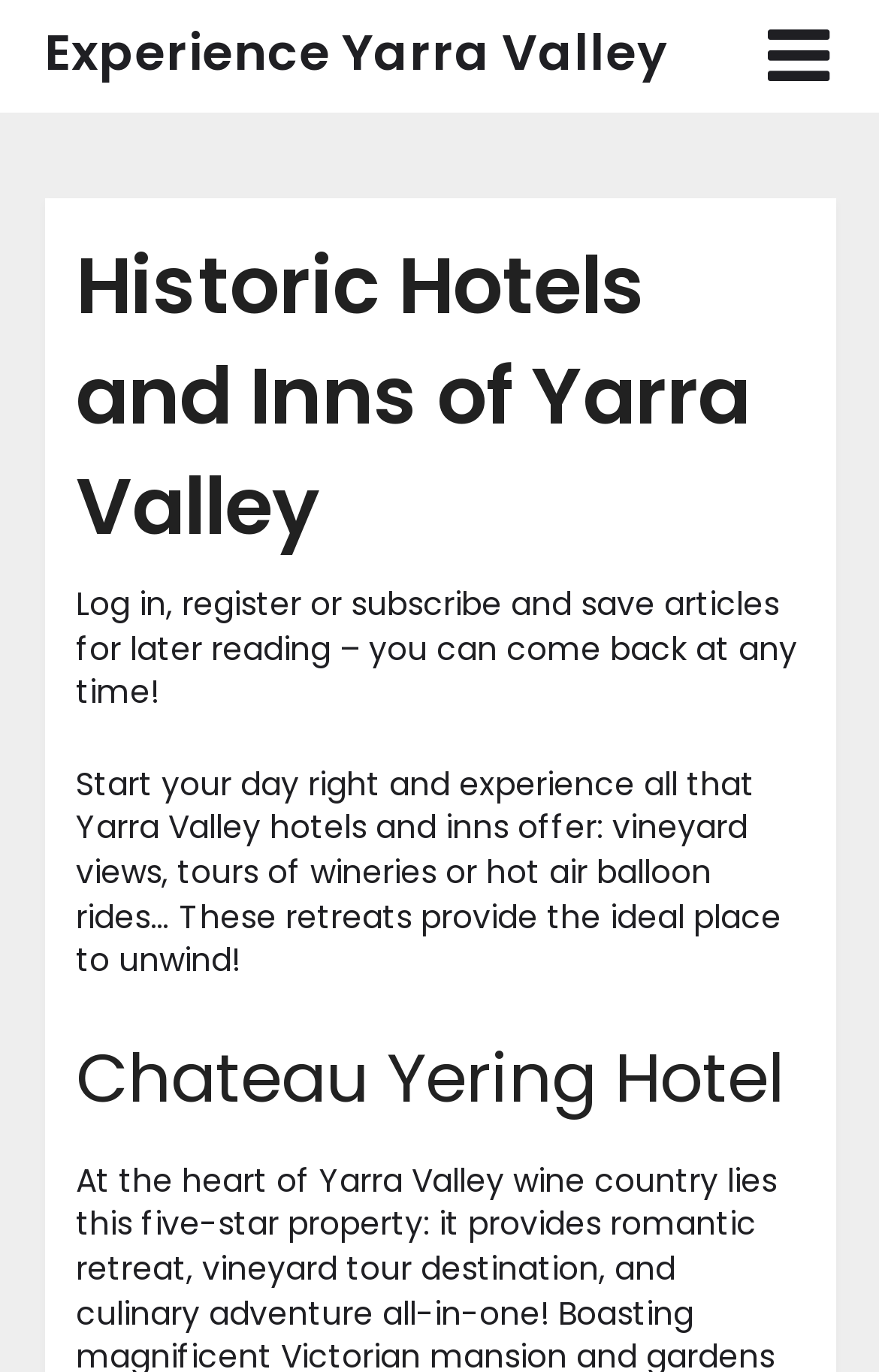Calculate the bounding box coordinates for the UI element based on the following description: "Blog". Ensure the coordinates are four float numbers between 0 and 1, i.e., [left, top, right, bottom].

None